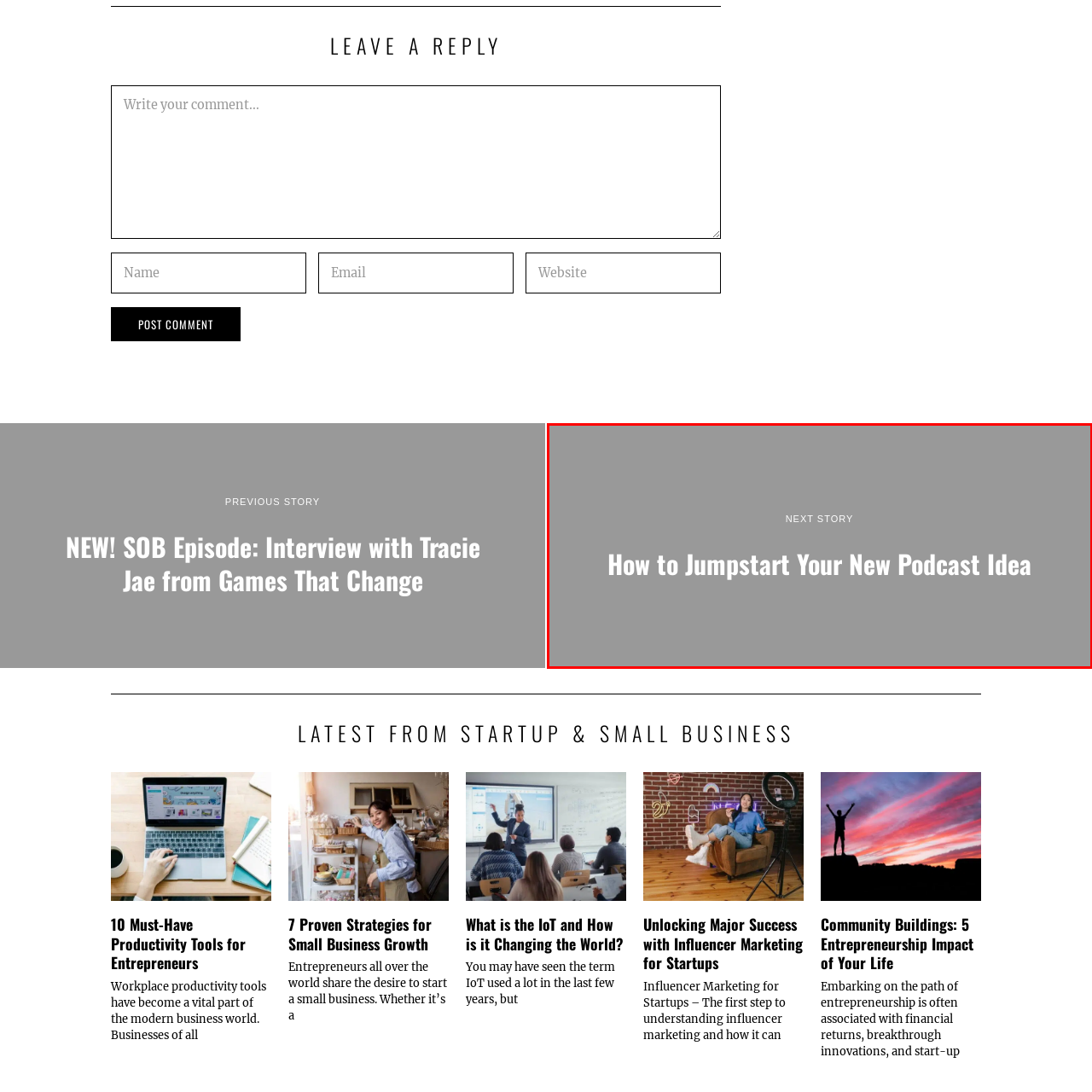Please look at the image highlighted by the red box, What is the purpose of the text 'NEXT STORY'?
 Provide your answer using a single word or phrase.

Guide readers